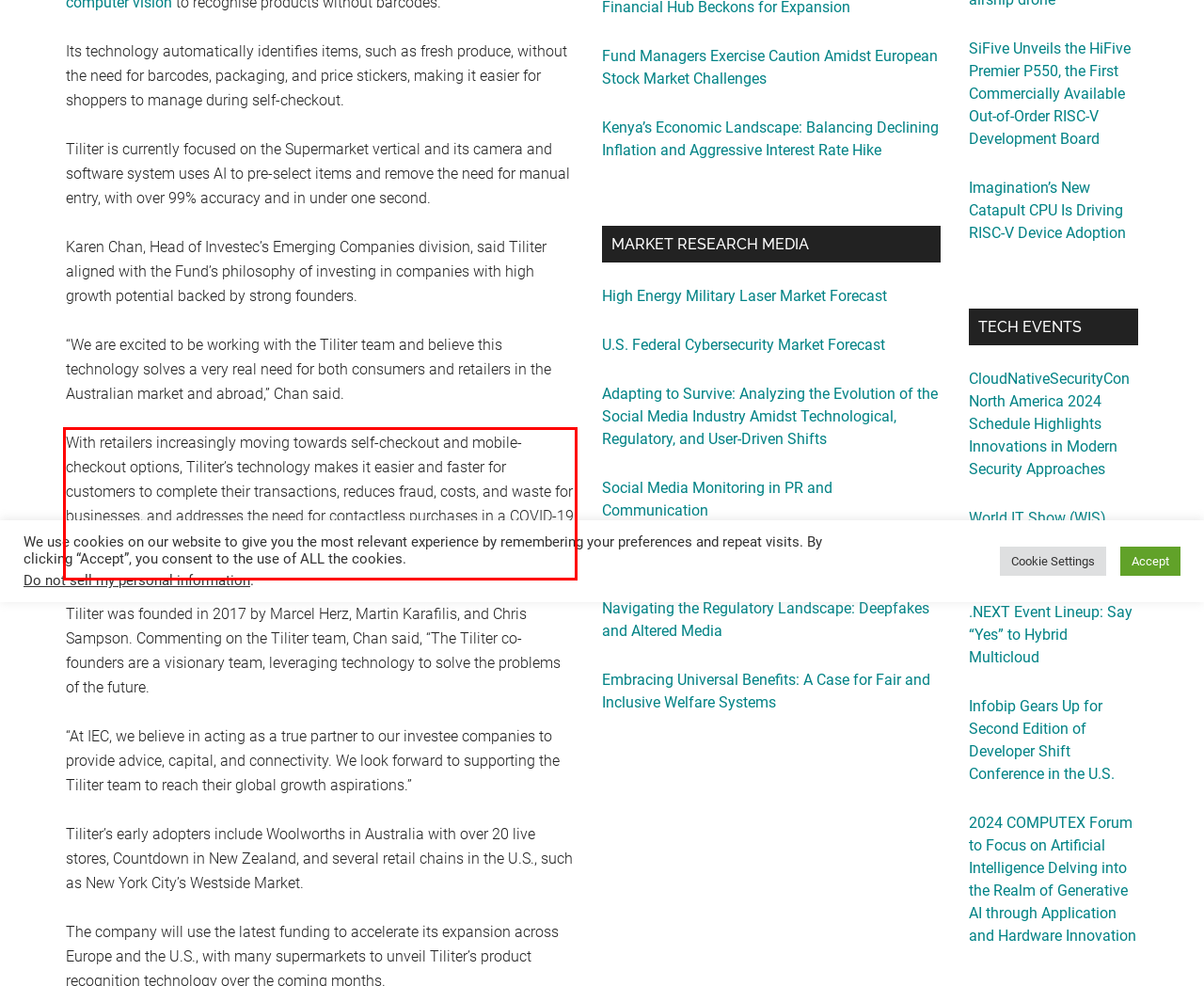Identify the text within the red bounding box on the webpage screenshot and generate the extracted text content.

With retailers increasingly moving towards self-checkout and mobile-checkout options, Tiliter’s technology makes it easier and faster for customers to complete their transactions, reduces fraud, costs, and waste for businesses, and addresses the need for contactless purchases in a COVID-19 world. This can all be done with limited integration and no changes to the retailer’s IT infrastructure.